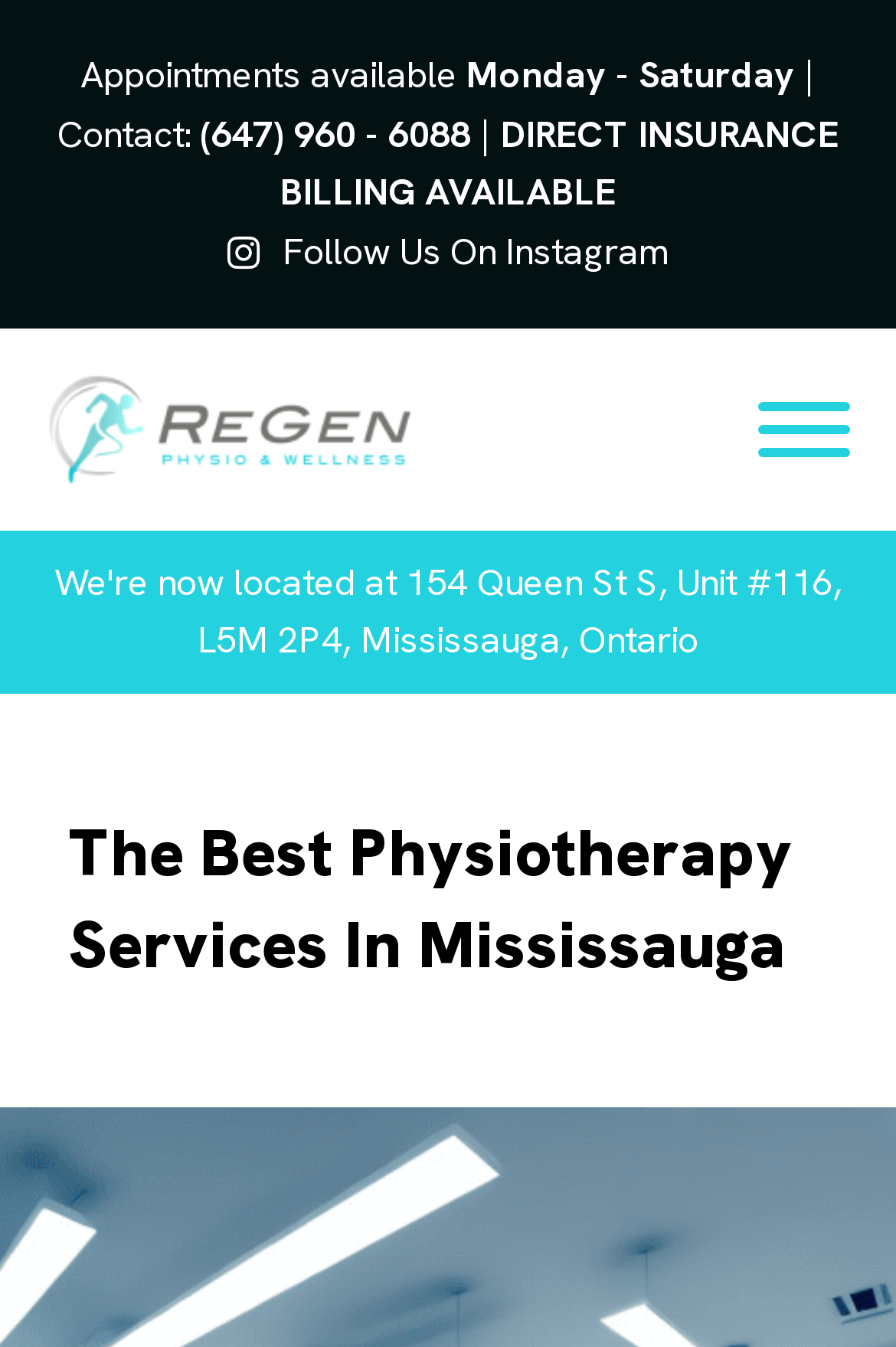Craft a detailed narrative of the webpage's structure and content.

The webpage appears to be a physiotherapy services website, specifically highlighting the top-rated services in Mississauga. At the top left, there is a section displaying the availability of appointments, along with the operating days, which are Monday to Saturday. Next to this section, there is a contact information area, featuring a phone number, (647) 960-6088, and a mention of direct insurance billing being available.

Below the contact information, there is a social media link to follow the physiotherapy service on Instagram, represented by an Instagram icon. To the left of this link, there is an empty link element, which may be a placeholder or a broken link.

On the top right, there is a navigation menu labeled "Menu", which can be opened by clicking the "Open" button. The menu is currently collapsed.

The main heading of the webpage, "The Best Physiotherapy Services In Mississauga", is prominently displayed in the middle of the page, spanning almost the entire width.